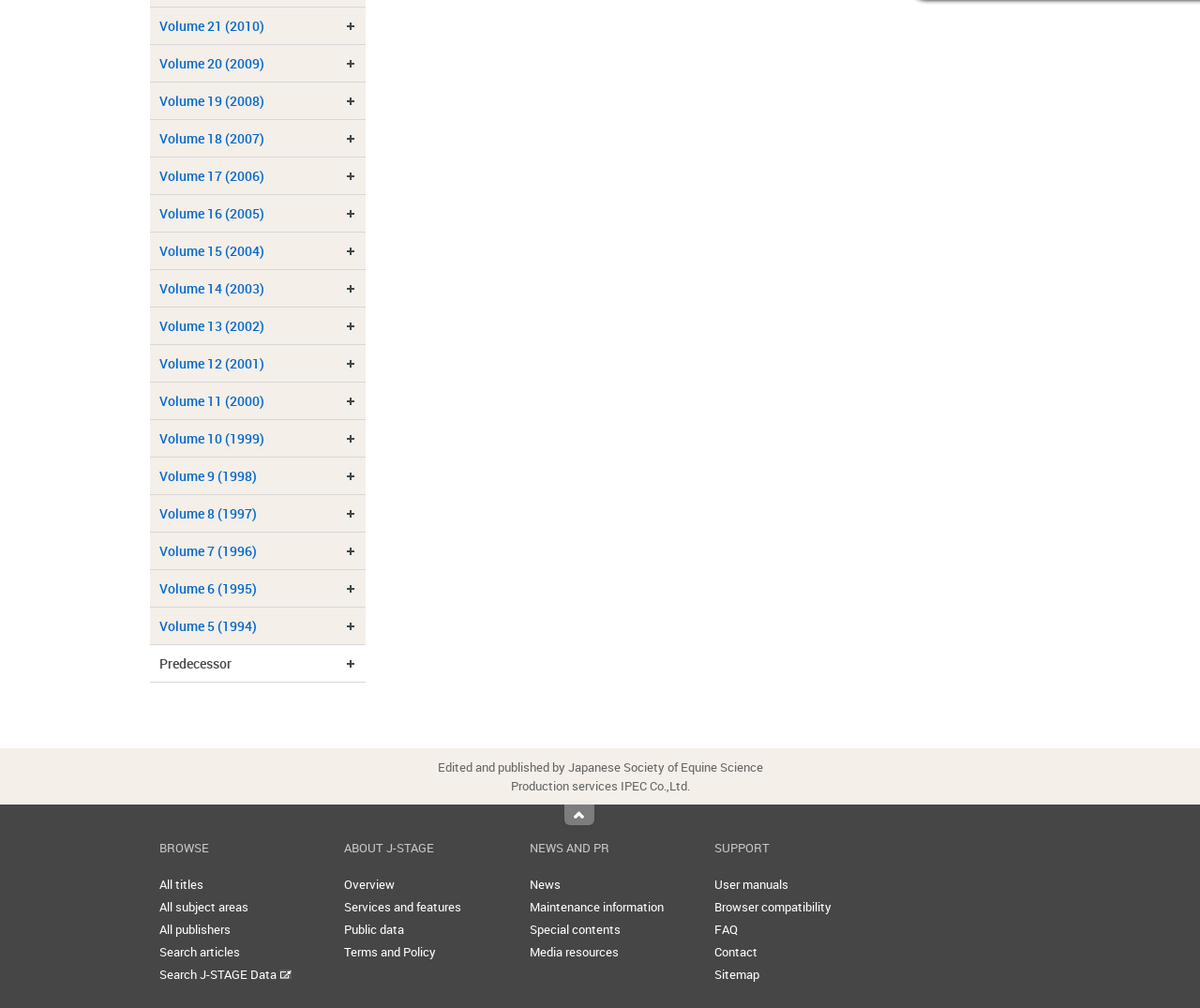Analyze the image and answer the question with as much detail as possible: 
How many volumes are listed on the webpage?

I counted the number of 'Volume' links on the webpage, starting from 'Volume 21 (2010)' to 'Volume 1 (not shown)', and found that there are 21 volumes in total.